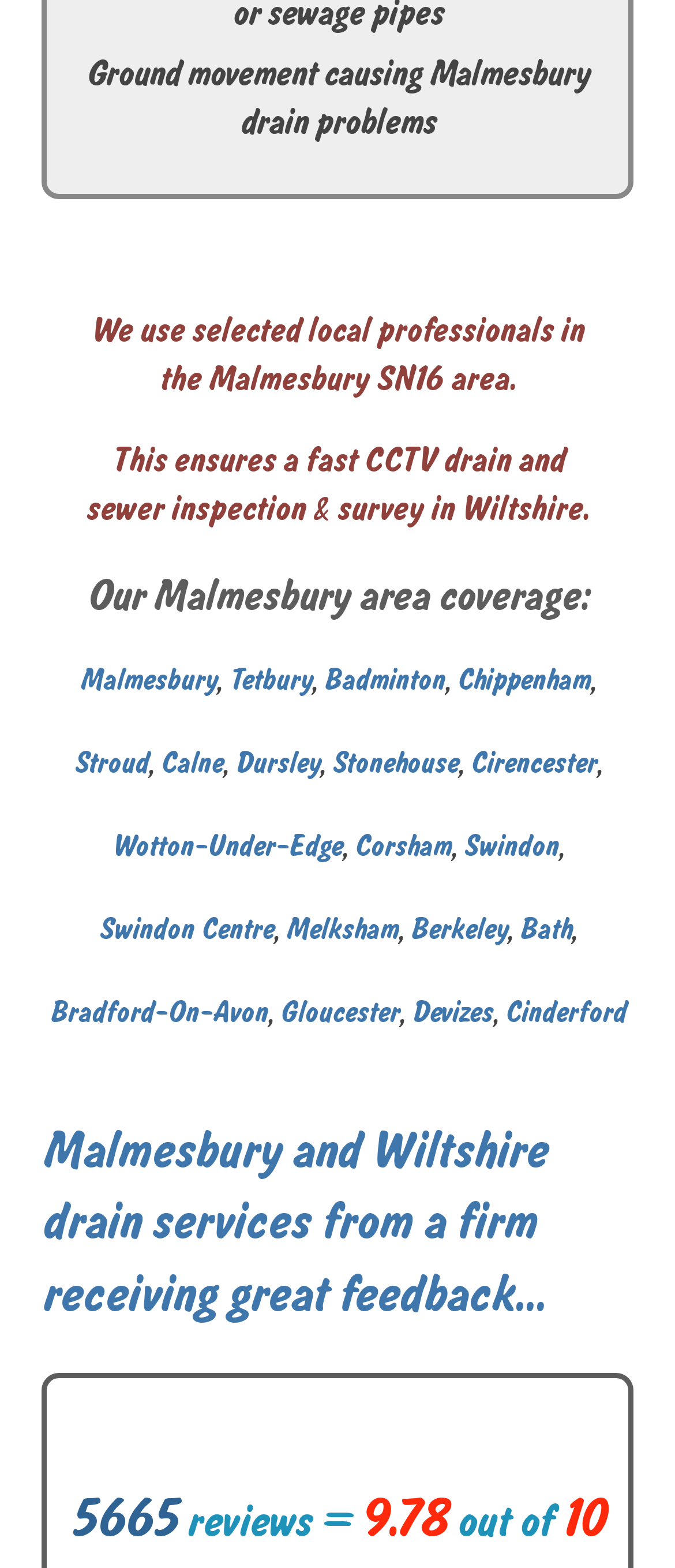Answer with a single word or phrase: 
How many areas are covered by the company?

More than 15